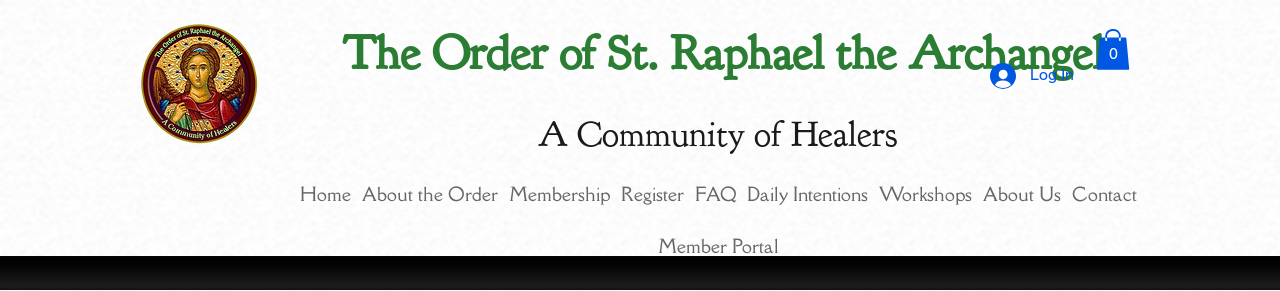Create a vivid and detailed description of the image.

The image features the emblem of "The Order of St. Raphael the Archangel," set against a soft, light background. The logo depicts St. Raphael, known as a healer and a guide, which resonates with the community's mission of fostering healing practices. Above the emblem, the text "The Order of St. Raphael the Archangel" is prominently displayed in an elegant green font, underscoring the organization's identity. Below this, the tagline "A Community of Healers" emphasizes the collective purpose and support offered to members. The layout is complemented by a navigation menu offering links to various aspects of the organization, such as membership options, workshops, and contact information, inviting visitors to engage further with the community.